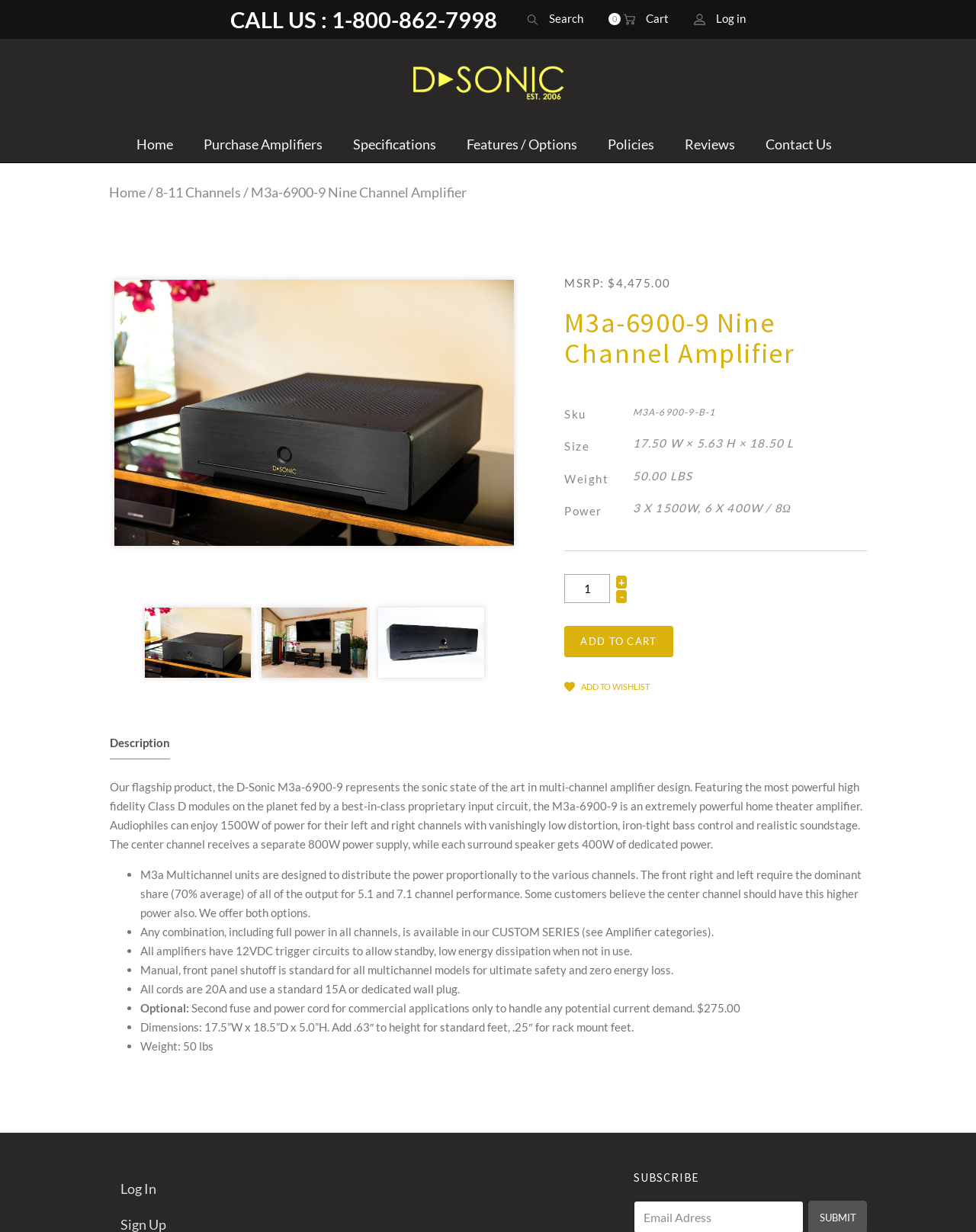Respond to the question below with a concise word or phrase:
How many channels can be powered by the amplifier?

9